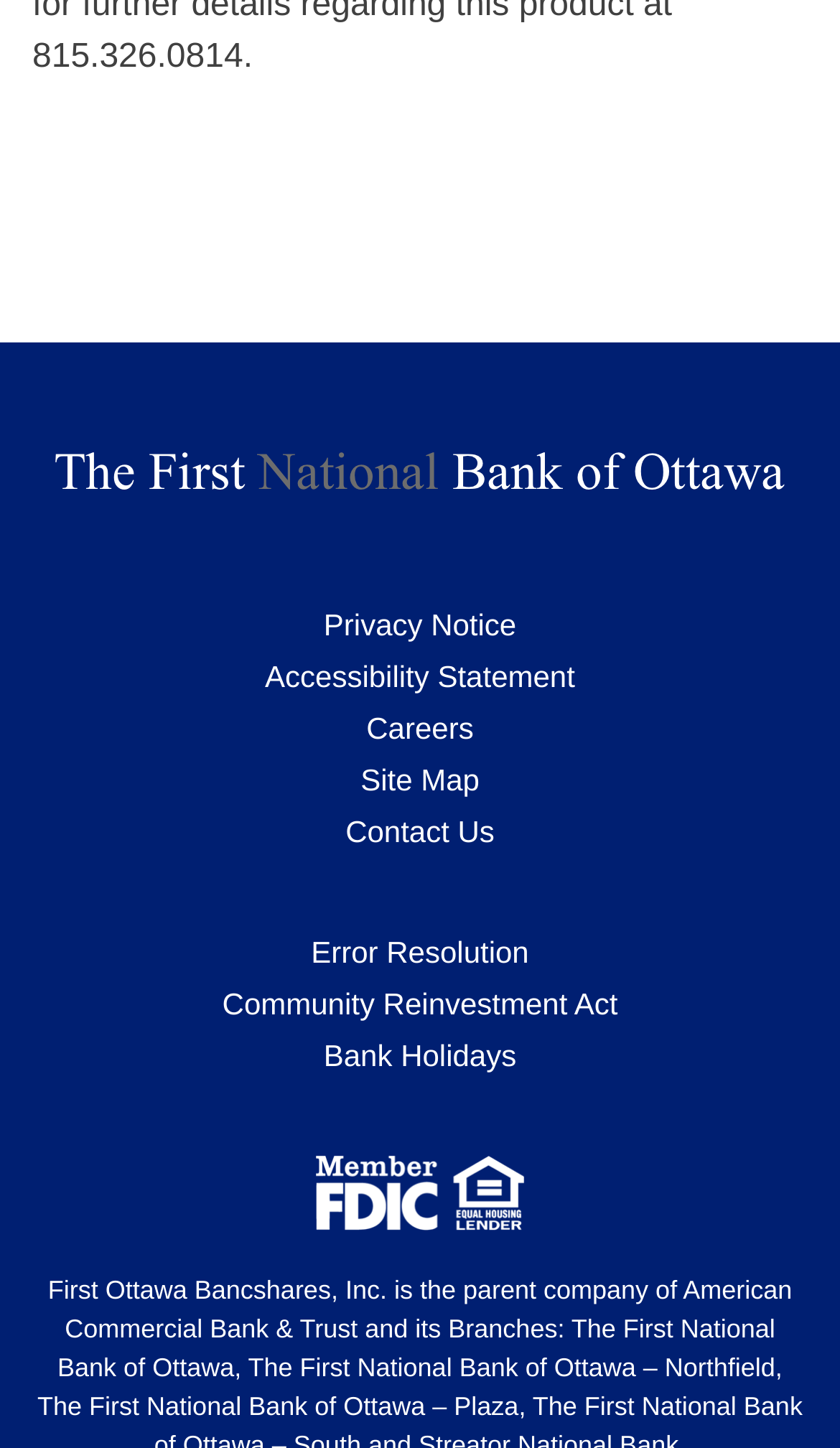Find the bounding box of the UI element described as follows: "Privacy Notice".

[0.385, 0.42, 0.615, 0.444]